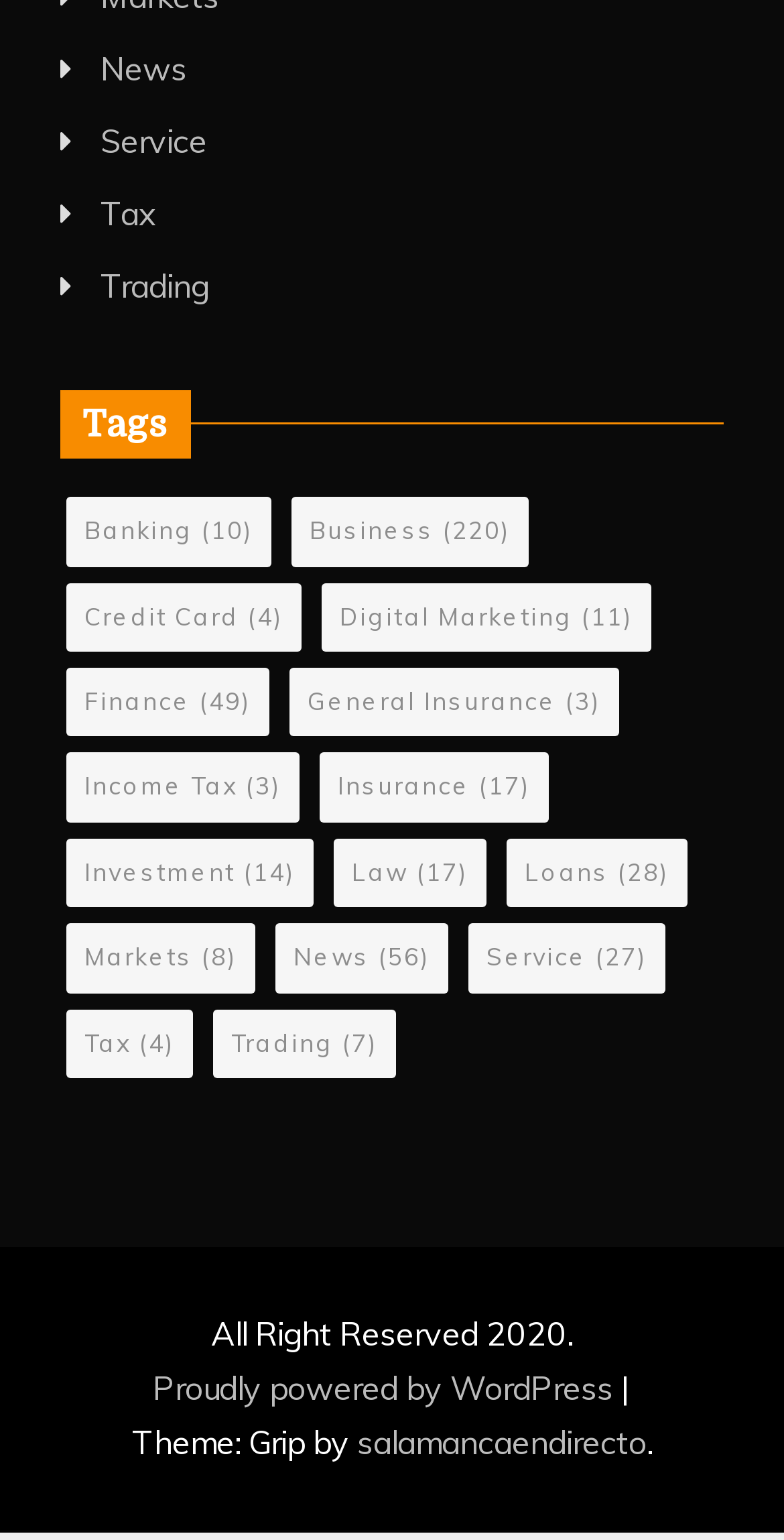What is the copyright year? Examine the screenshot and reply using just one word or a brief phrase.

2020